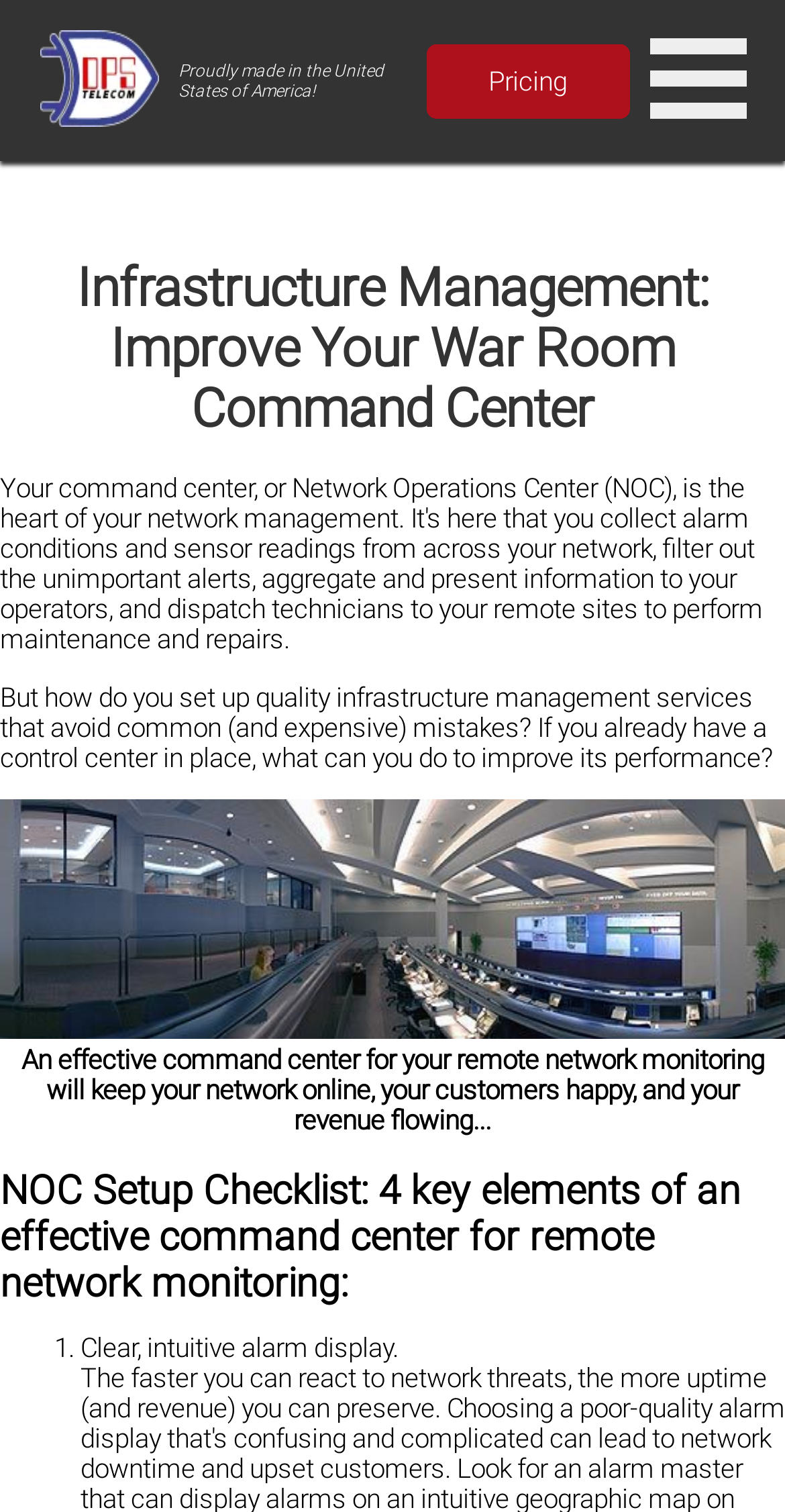Can you find and provide the main heading text of this webpage?

Infrastructure Management: Improve Your War Room Command Center